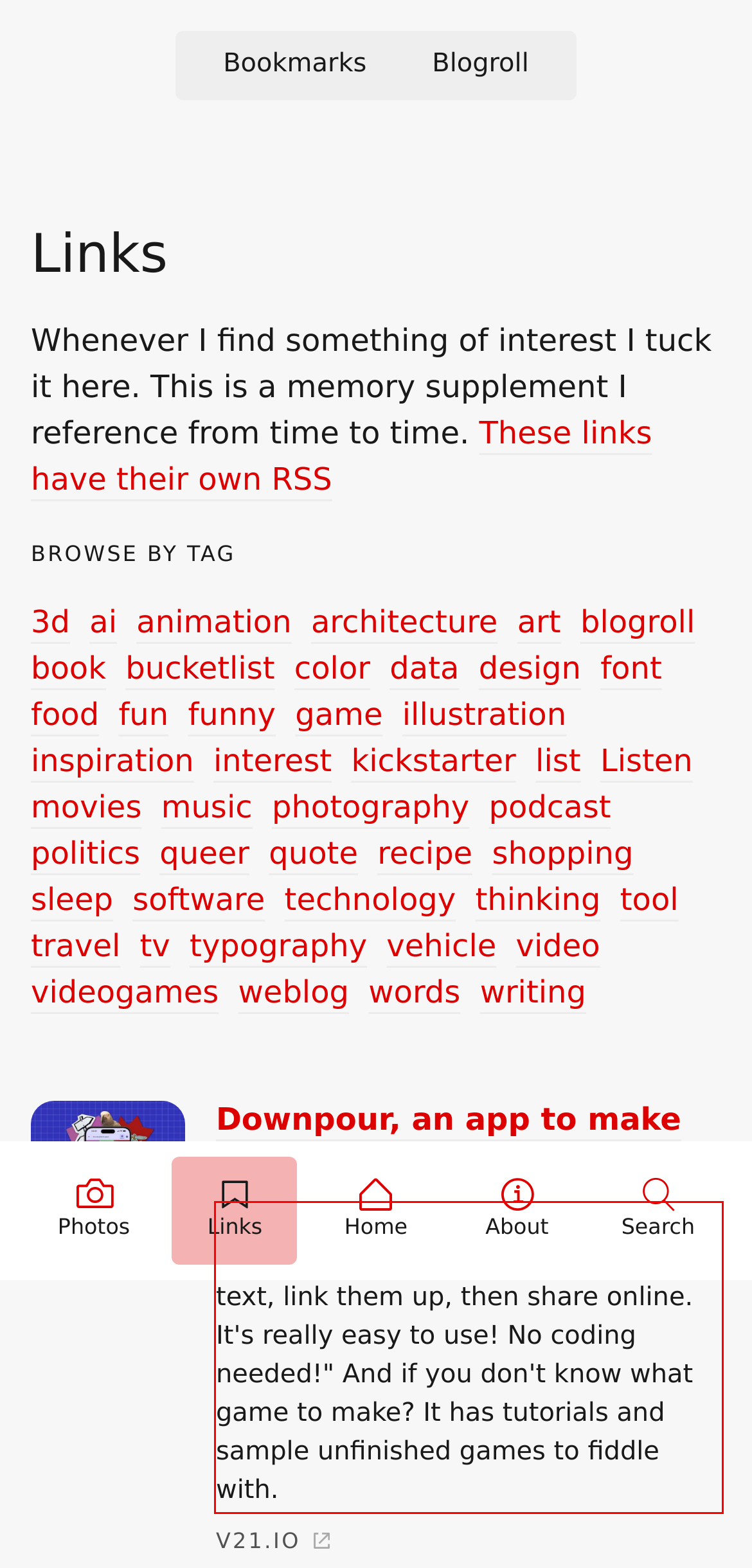Identify and transcribe the text content enclosed by the red bounding box in the given screenshot.

As developer v buckenham says of Downpour "Collage together images & text, link them up, then share online. It's really easy to use! No coding needed!" And if you don't know what game to make? It has tutorials and sample unfinished games to fiddle with.